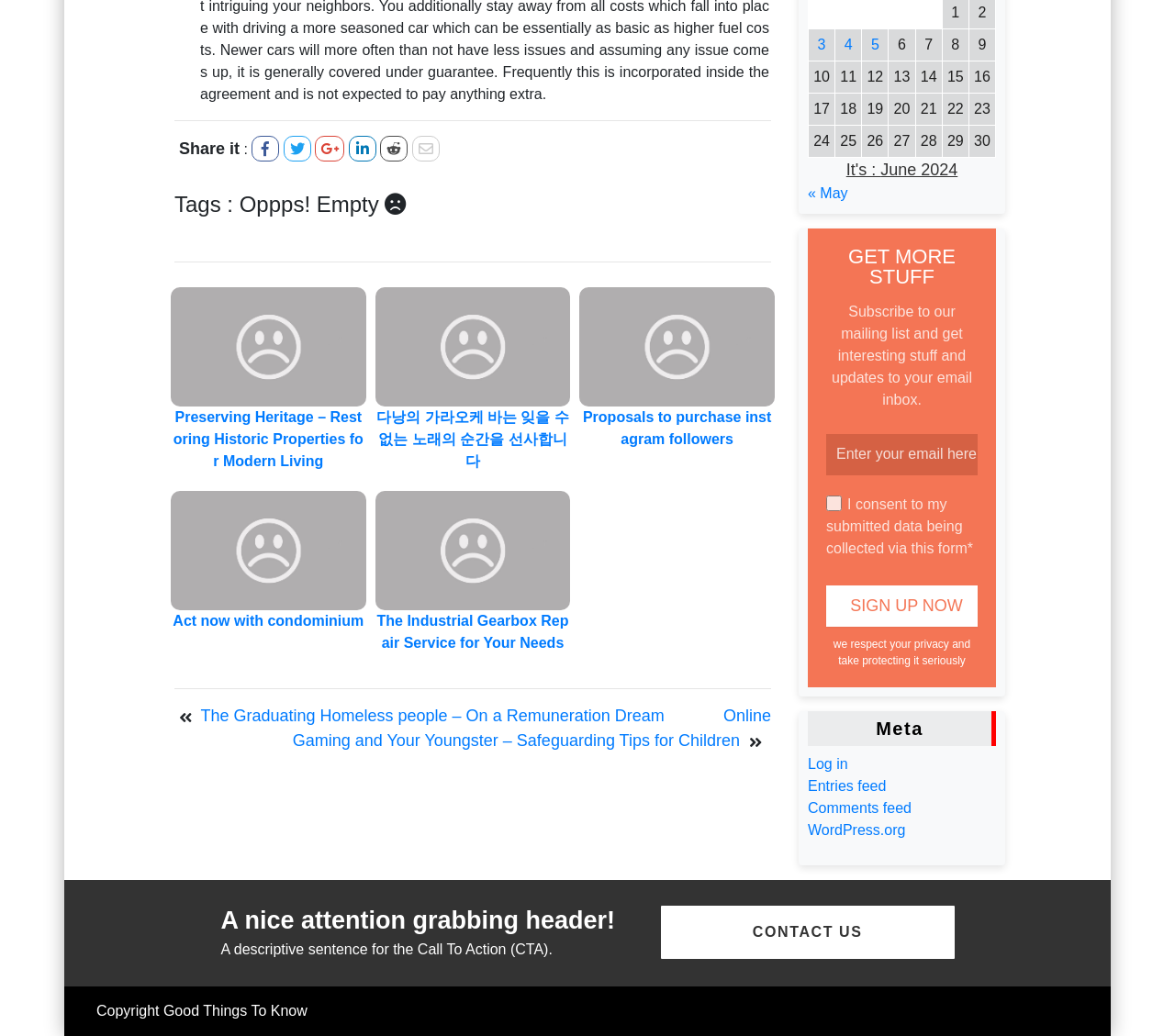Answer the question below with a single word or a brief phrase: 
What is the purpose of the textbox?

Enter email